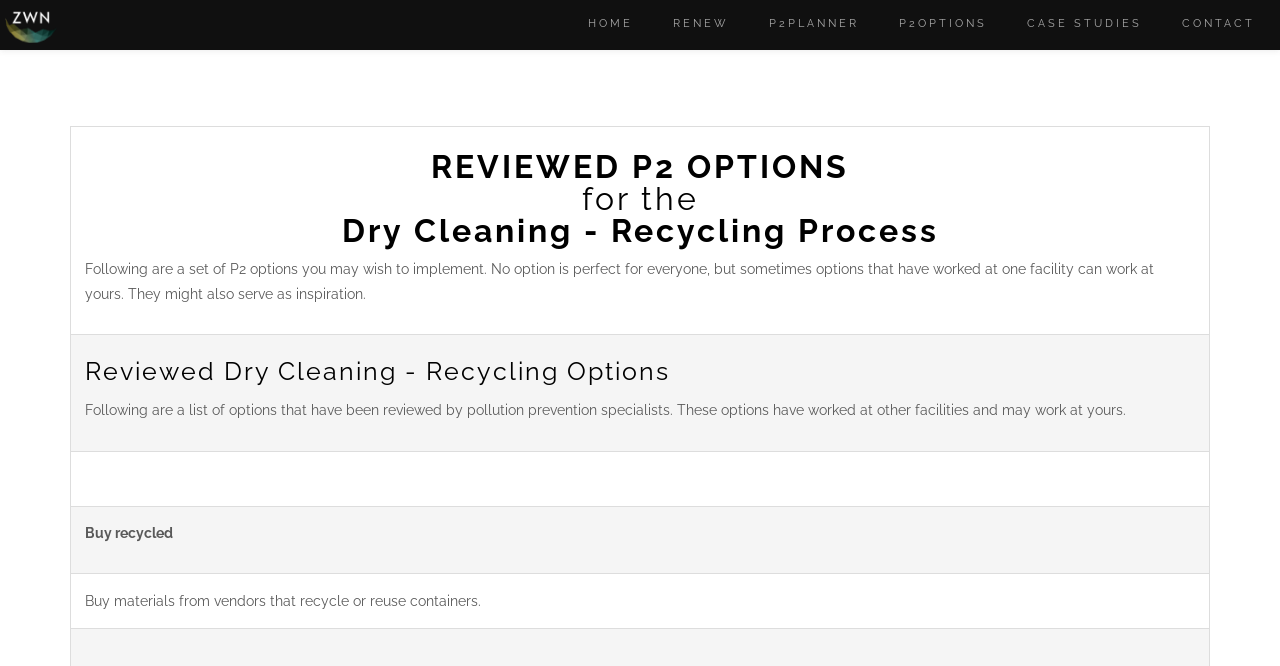Provide a short answer to the following question with just one word or phrase: What is the first reviewed P2 option mentioned?

Dry Cleaning - Recycling Process